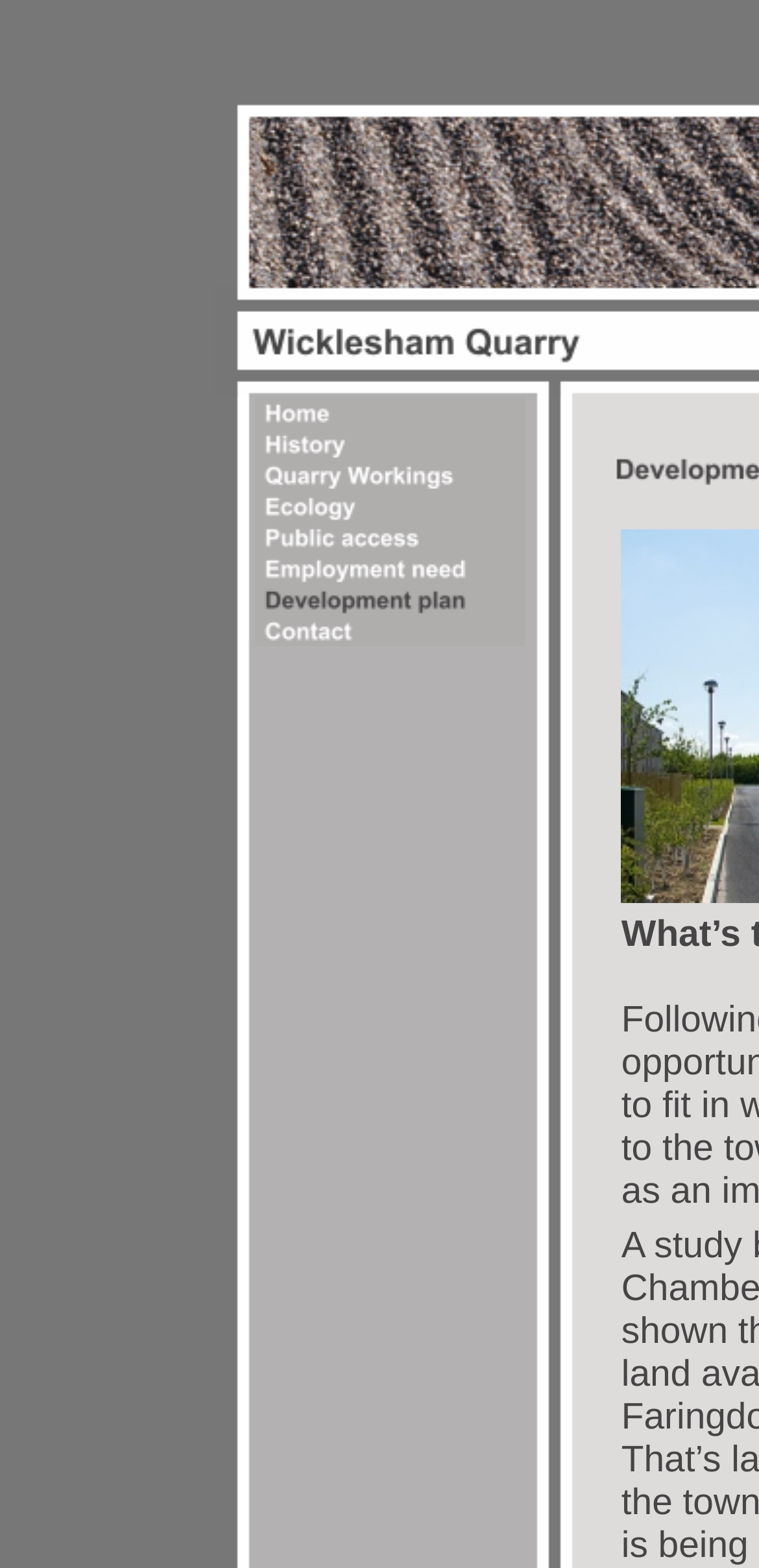Could you specify the bounding box coordinates for the clickable section to complete the following instruction: "View History"?

[0.335, 0.278, 0.691, 0.297]